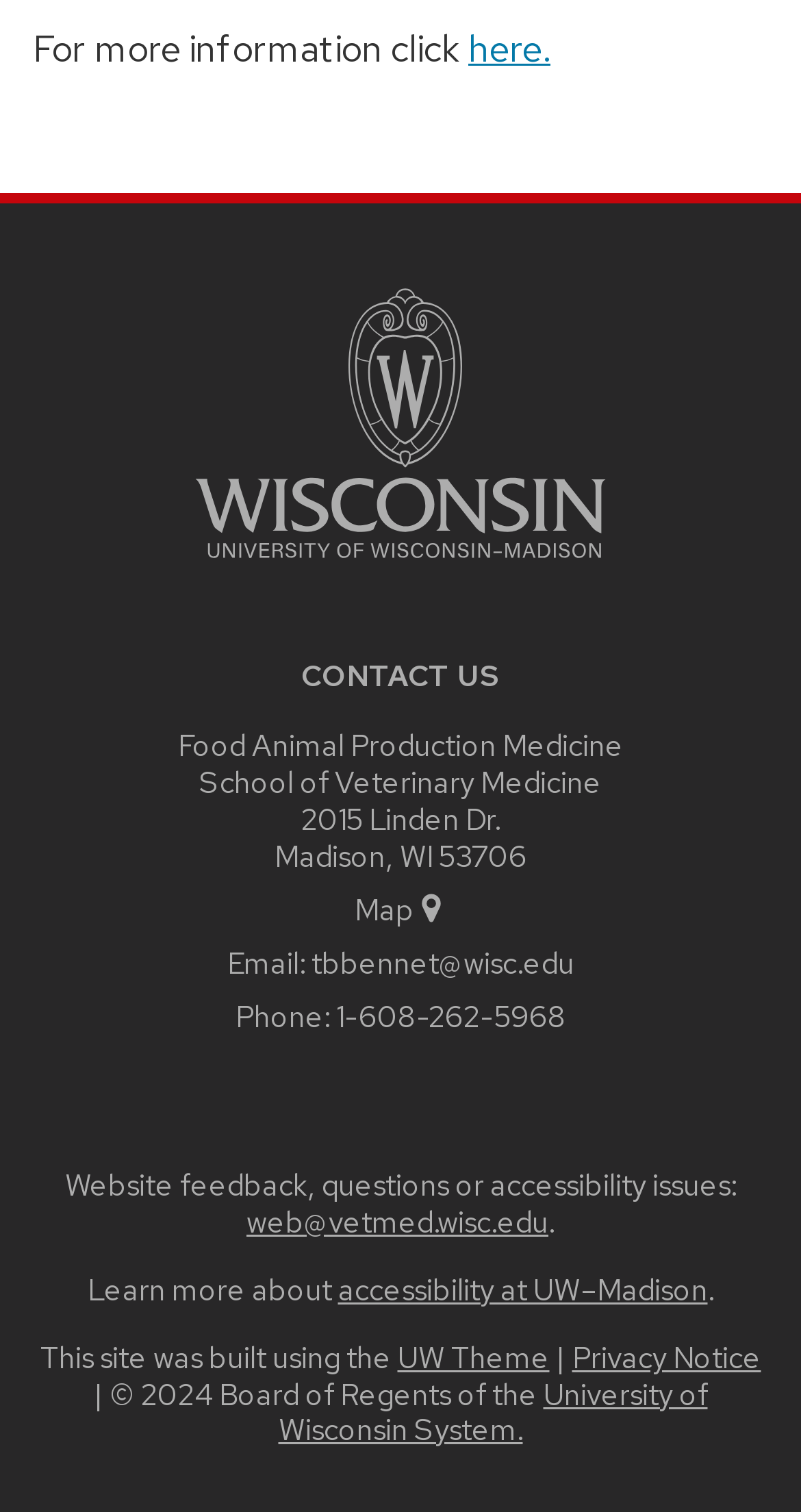Please indicate the bounding box coordinates for the clickable area to complete the following task: "View the map". The coordinates should be specified as four float numbers between 0 and 1, i.e., [left, top, right, bottom].

[0.442, 0.589, 0.558, 0.615]